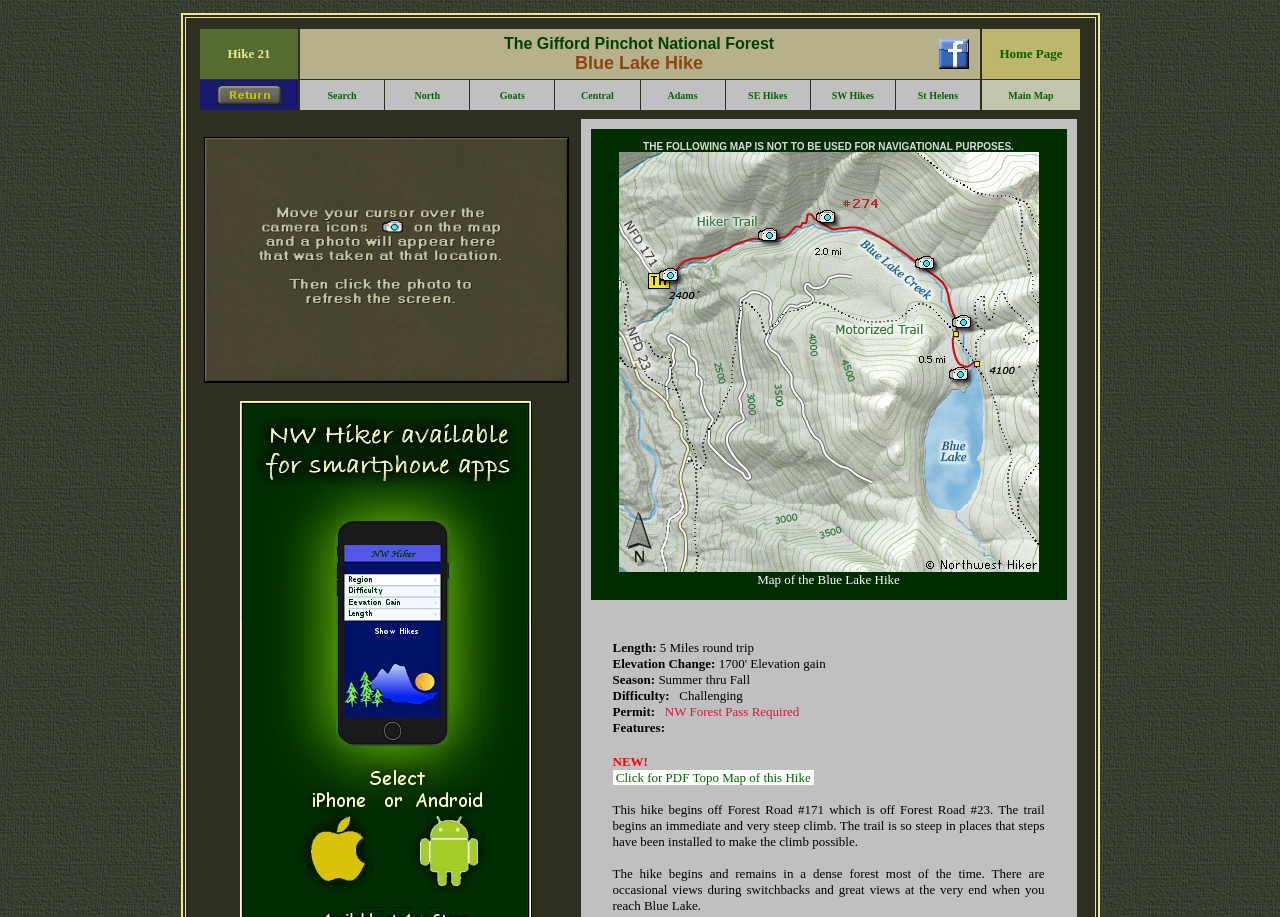Given the webpage screenshot, identify the bounding box of the UI element that matches this description: "SW Hikes".

[0.65, 0.098, 0.683, 0.11]